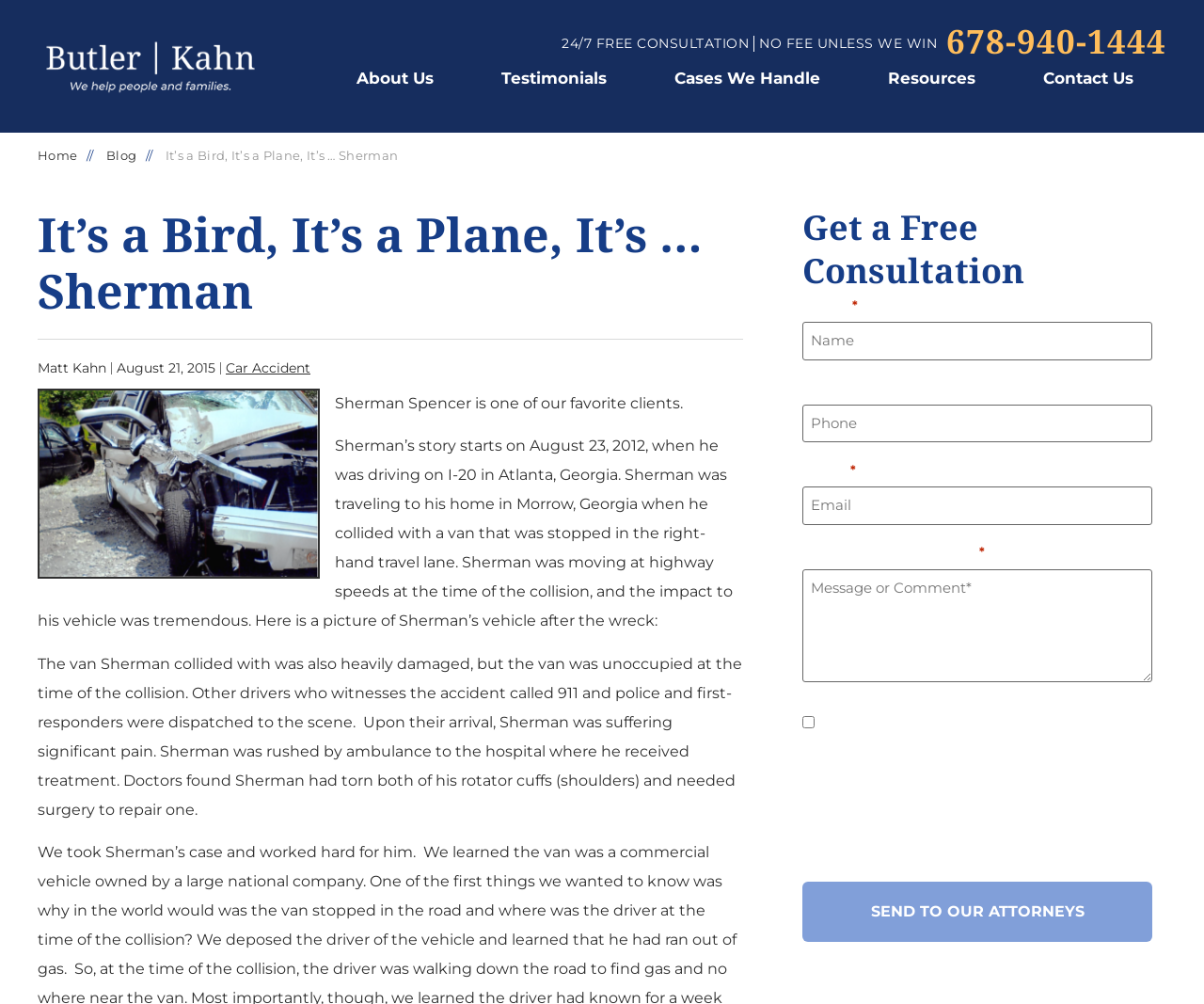Construct a thorough caption encompassing all aspects of the webpage.

This webpage is about a personal injury law firm, Butler Kahn, and features a client's case story. At the top left corner, there is a logo of the law firm, "BK logo", which is also a link. Next to the logo, there are two prominent texts: "24/7 FREE CONSULTATION" and "NO FEE UNLESS WE WIN". 

Below these texts, there is a navigation menu with links to "About Us", "Testimonials", "Cases We Handle", "Resources", and "Contact Us". On the top right corner, there is a phone number "678-940-1444" which is also a link.

The main content of the webpage is a story about a client named Sherman Spencer, who was involved in a car accident. The story is divided into several paragraphs, accompanied by an image of Sherman's damaged car. The text describes the accident, Sherman's injuries, and his treatment.

On the right side of the webpage, there is a form to request a free consultation. The form has fields for name, phone number, email, and message or comment. There is also a checkbox to agree to terms and a button to send the request to the attorneys.

At the bottom of the webpage, there is a link to the "Privacy Policy". Overall, the webpage is focused on presenting a client's case story and encouraging visitors to seek a free consultation with the law firm.